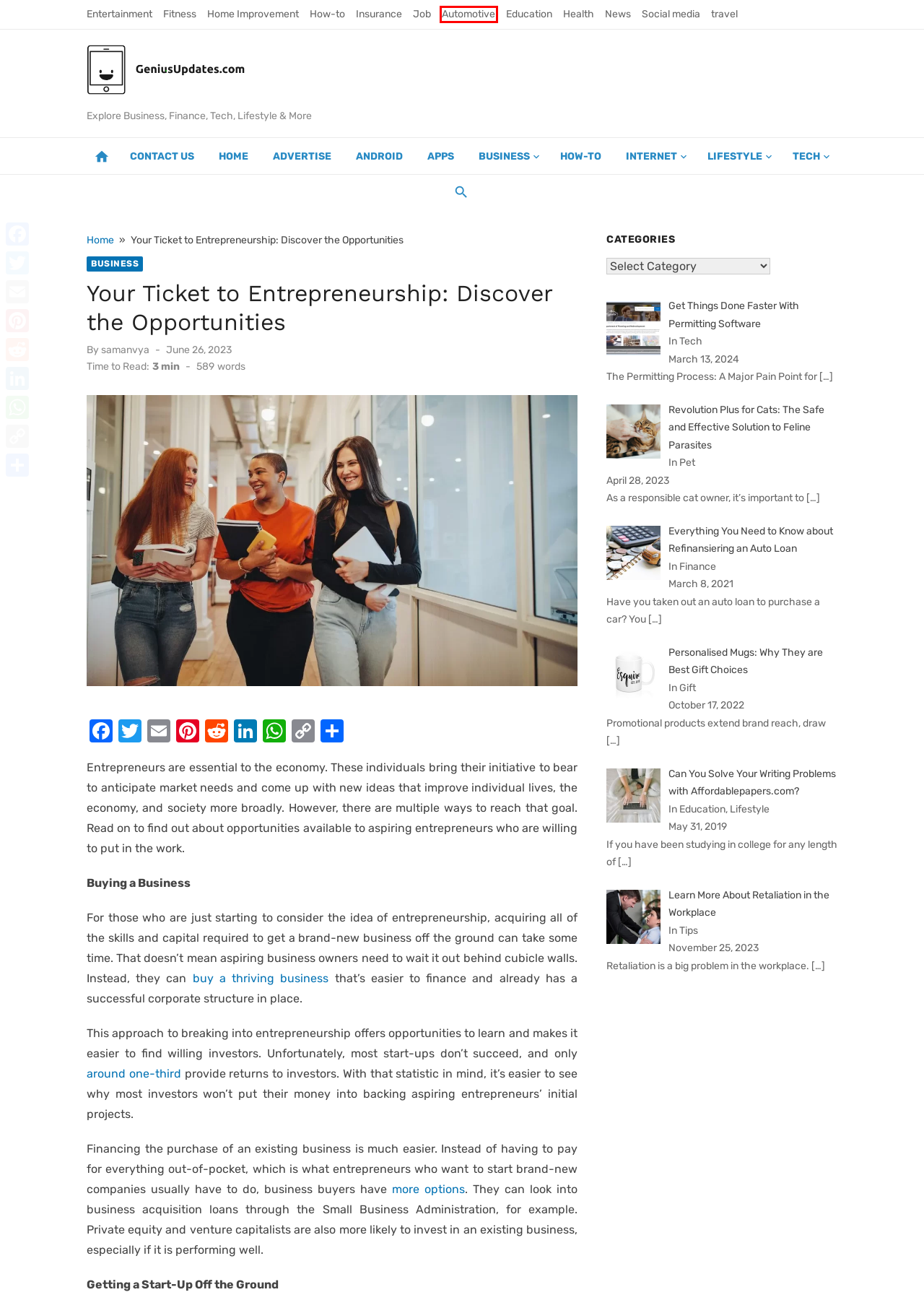Given a webpage screenshot with a UI element marked by a red bounding box, choose the description that best corresponds to the new webpage that will appear after clicking the element. The candidates are:
A. Automotive Archives - Genius Updates
B. Learn More About Retaliation in the Workplace - Genius Updates
C. Social media Archives - Genius Updates
D. Job Archives - Genius Updates
E. Health Archives - Genius Updates
F. Entertainment Archives - Genius Updates
G. Everything You Need to Know about Refinansiering an Auto Loan - Genius Updates
H. Tech Archives - Genius Updates

A